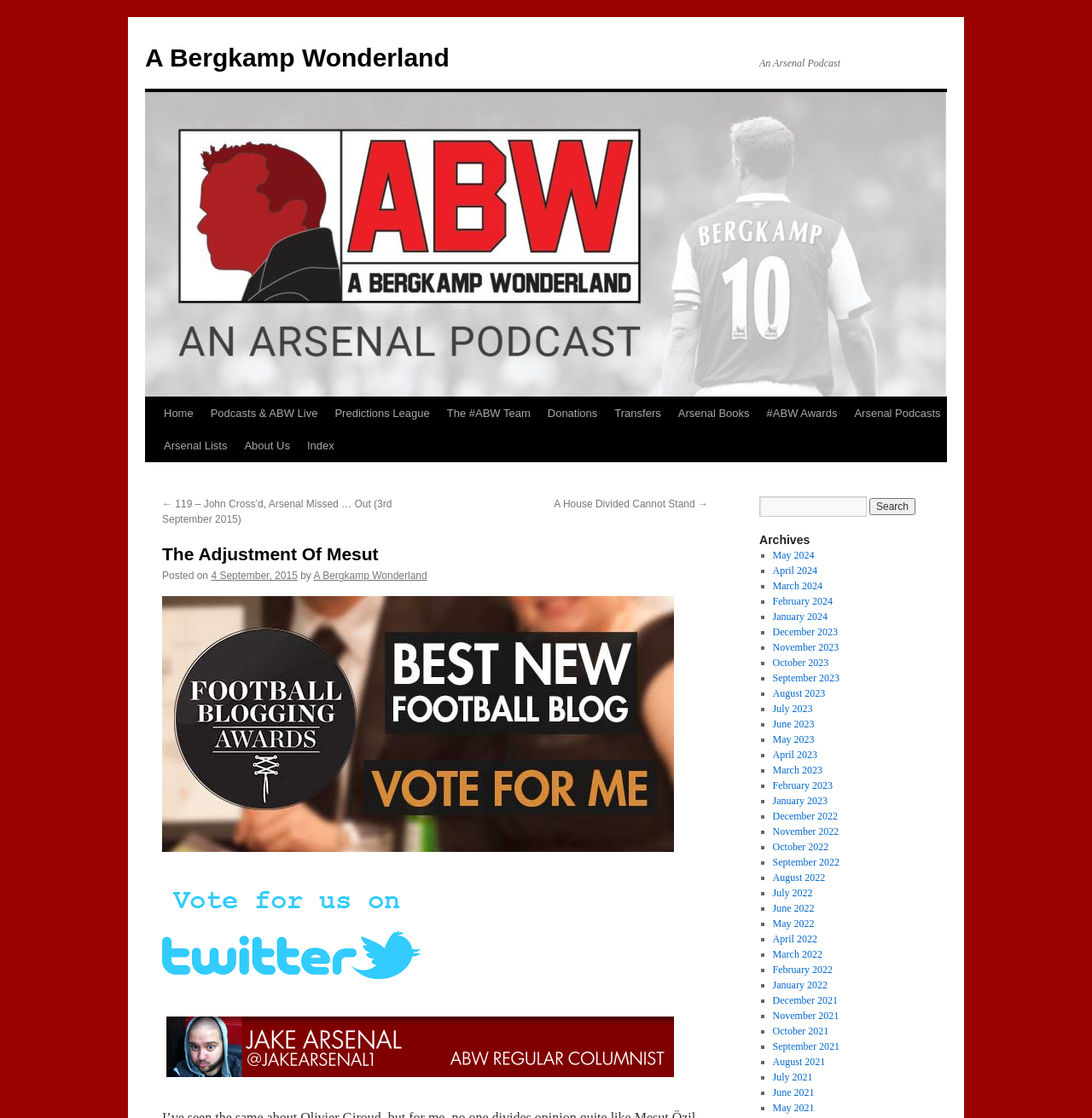Identify the bounding box coordinates of the part that should be clicked to carry out this instruction: "Read the post 'The Adjustment Of Mesut'".

[0.148, 0.485, 0.648, 0.506]